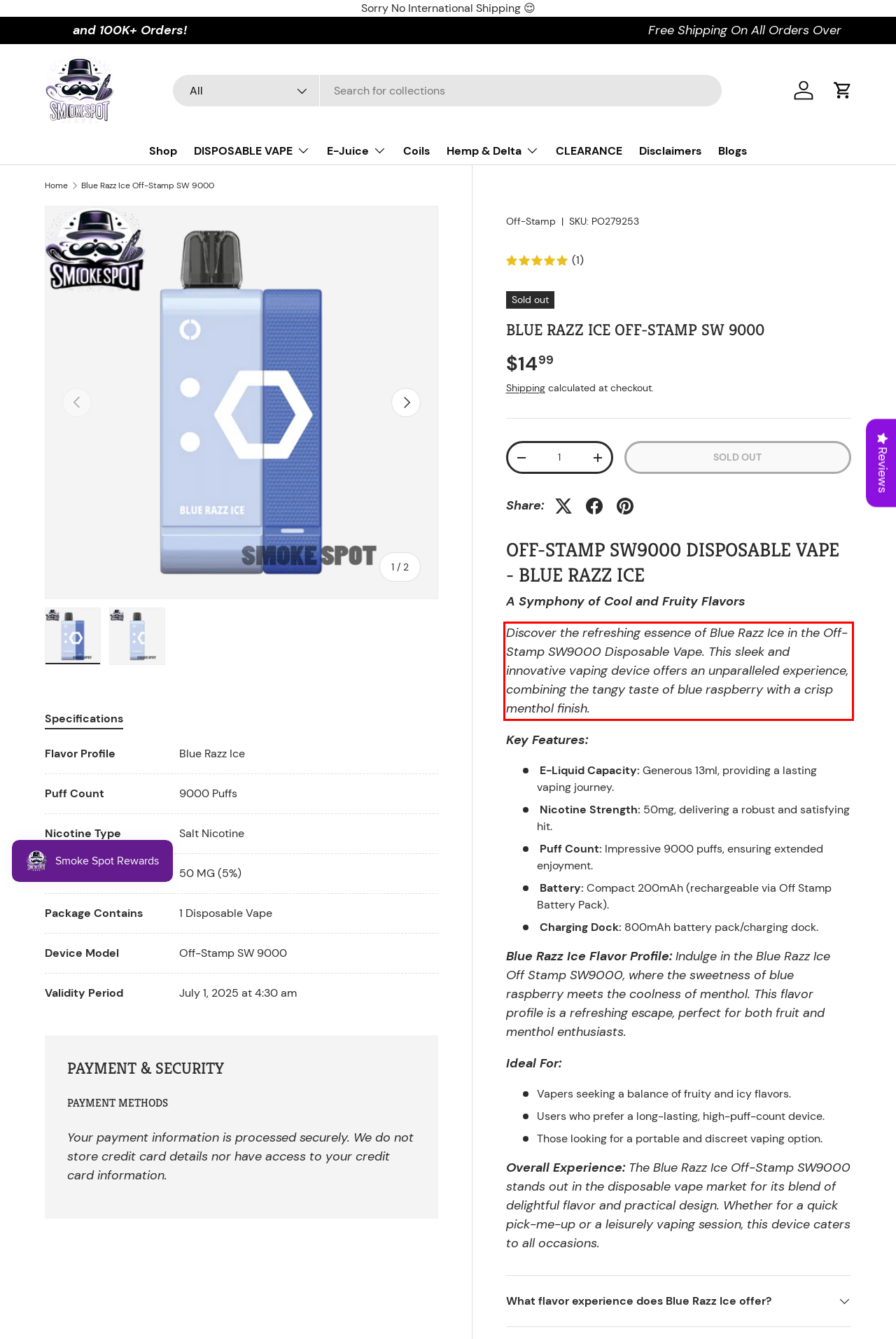Examine the screenshot of the webpage, locate the red bounding box, and perform OCR to extract the text contained within it.

Discover the refreshing essence of Blue Razz Ice in the Off-Stamp SW9000 Disposable Vape. This sleek and innovative vaping device offers an unparalleled experience, combining the tangy taste of blue raspberry with a crisp menthol finish.